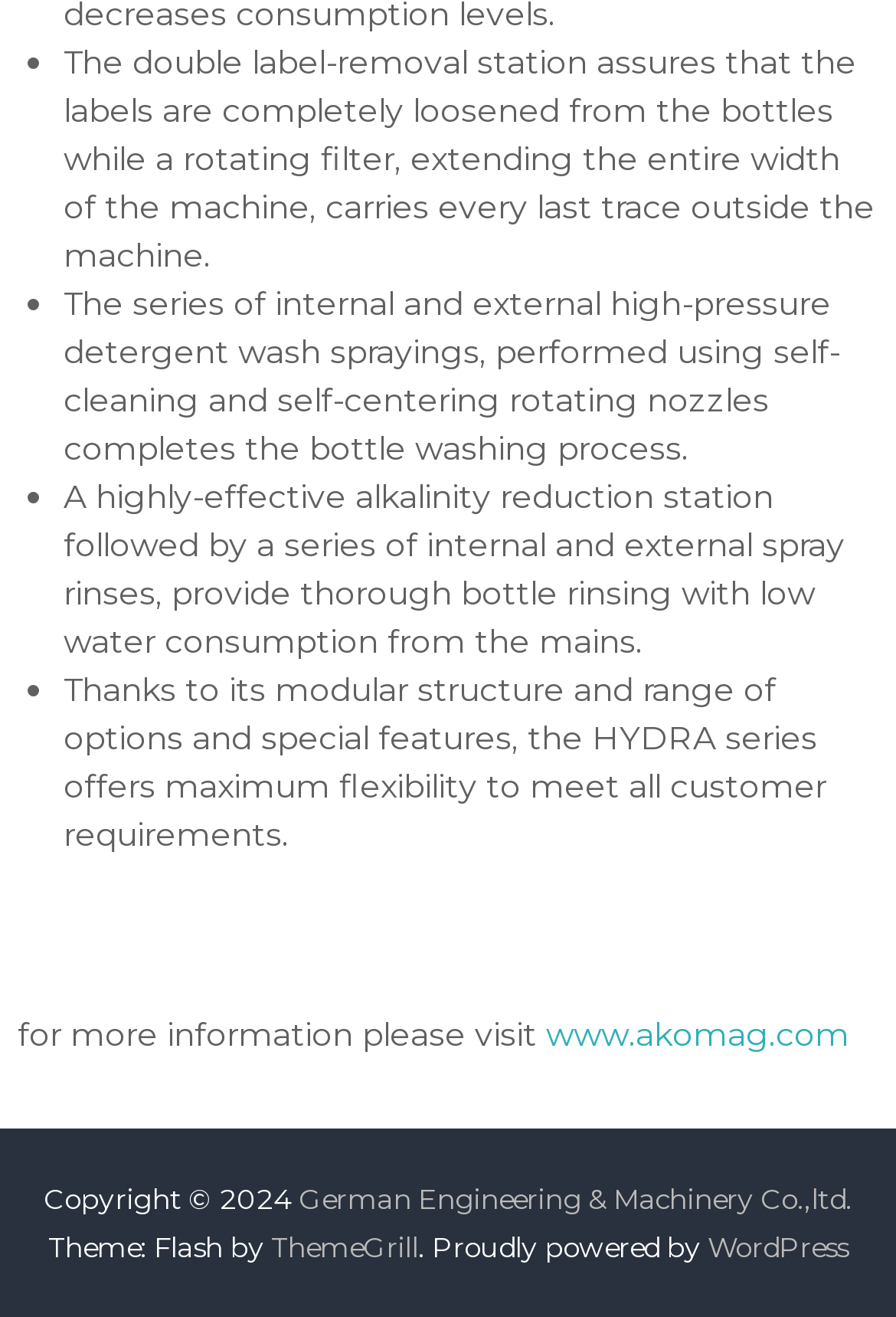Provide the bounding box coordinates for the UI element that is described as: "www.akomag.com".

[0.61, 0.769, 0.948, 0.801]